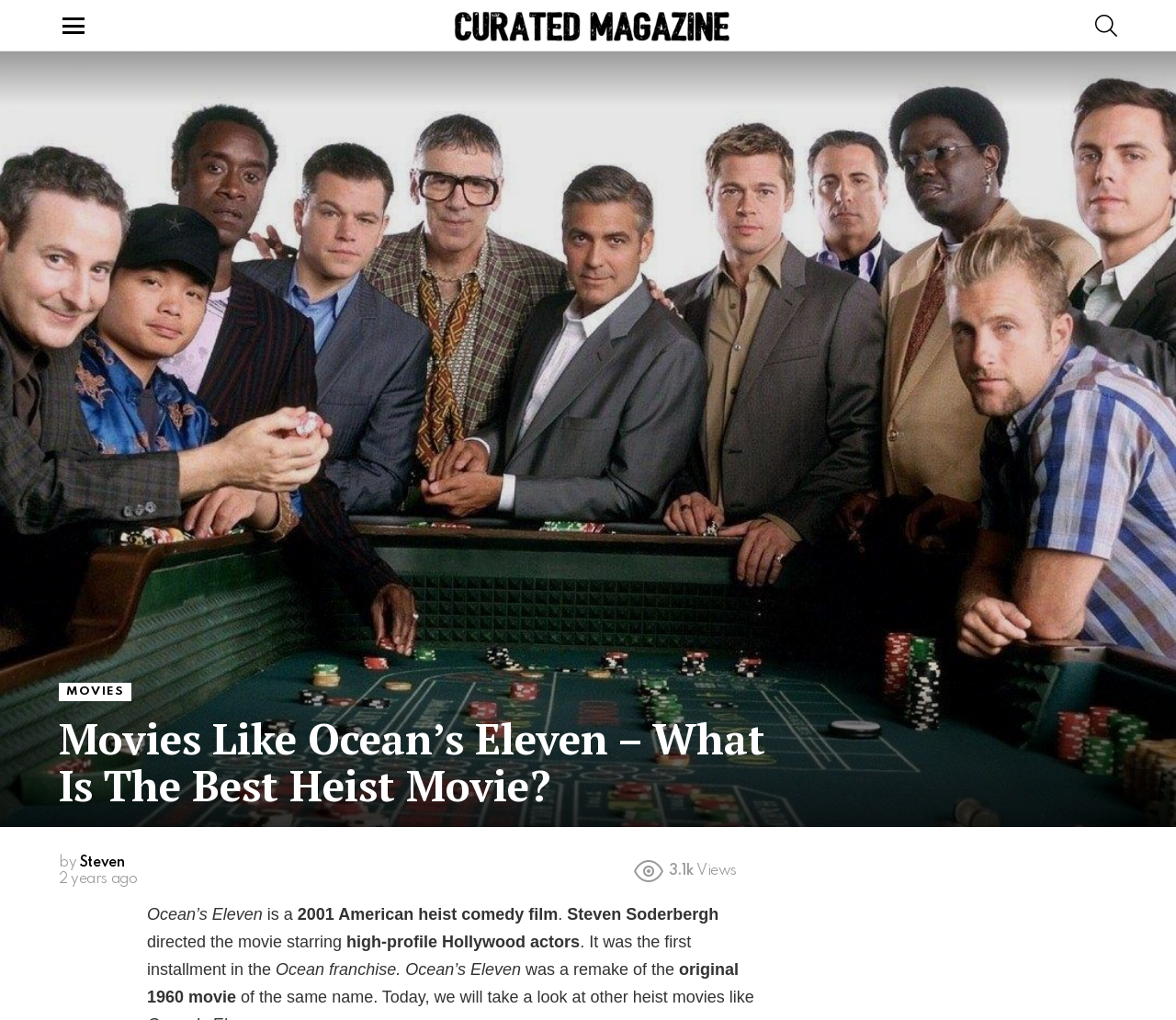Please study the image and answer the question comprehensively:
What is the franchise of Ocean's Eleven?

I found the answer by looking at the text content of the webpage, specifically the sentence 'It was the first installment in the Ocean franchise.'